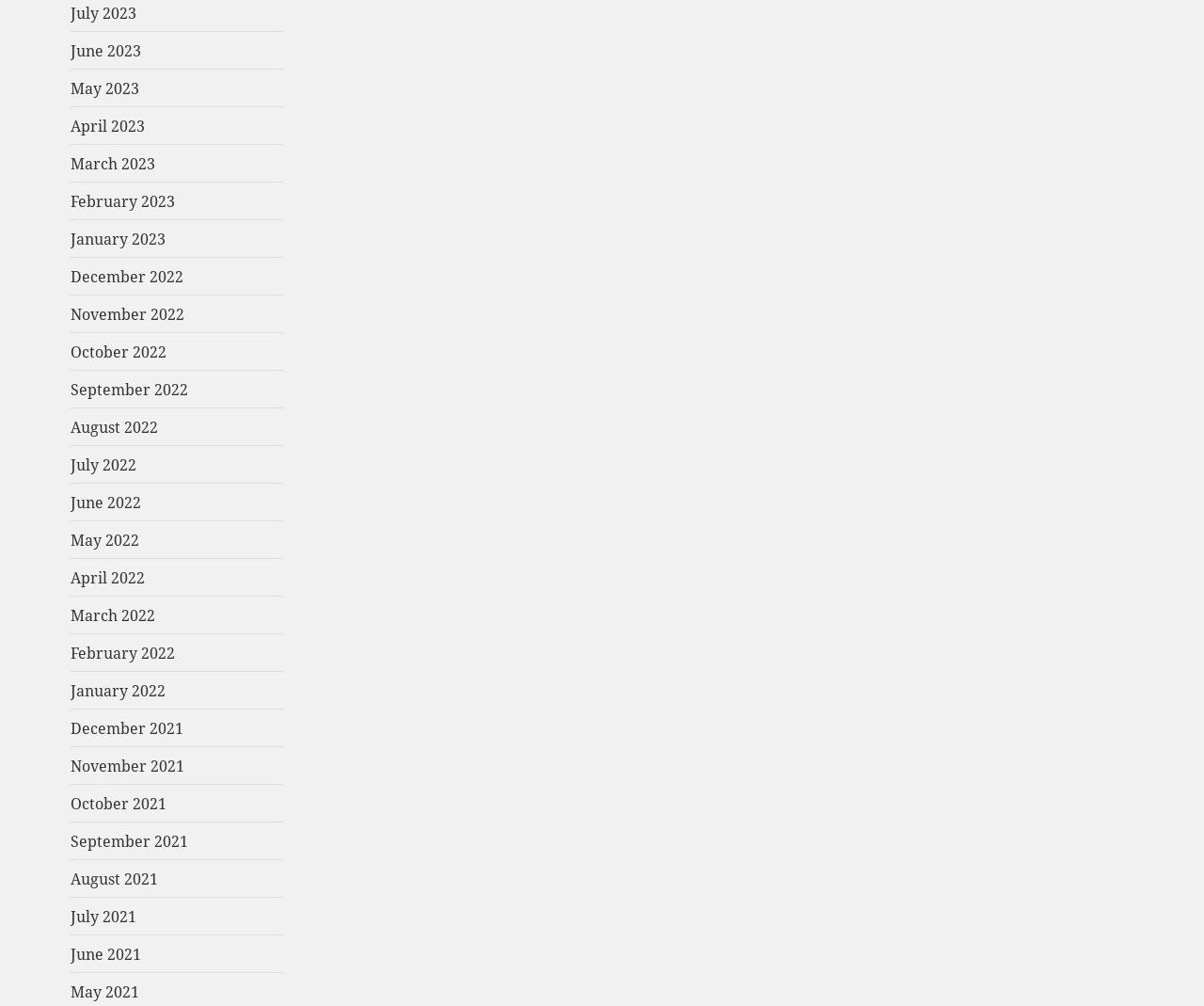Identify the bounding box coordinates of the area you need to click to perform the following instruction: "Click the 'Search' button".

None